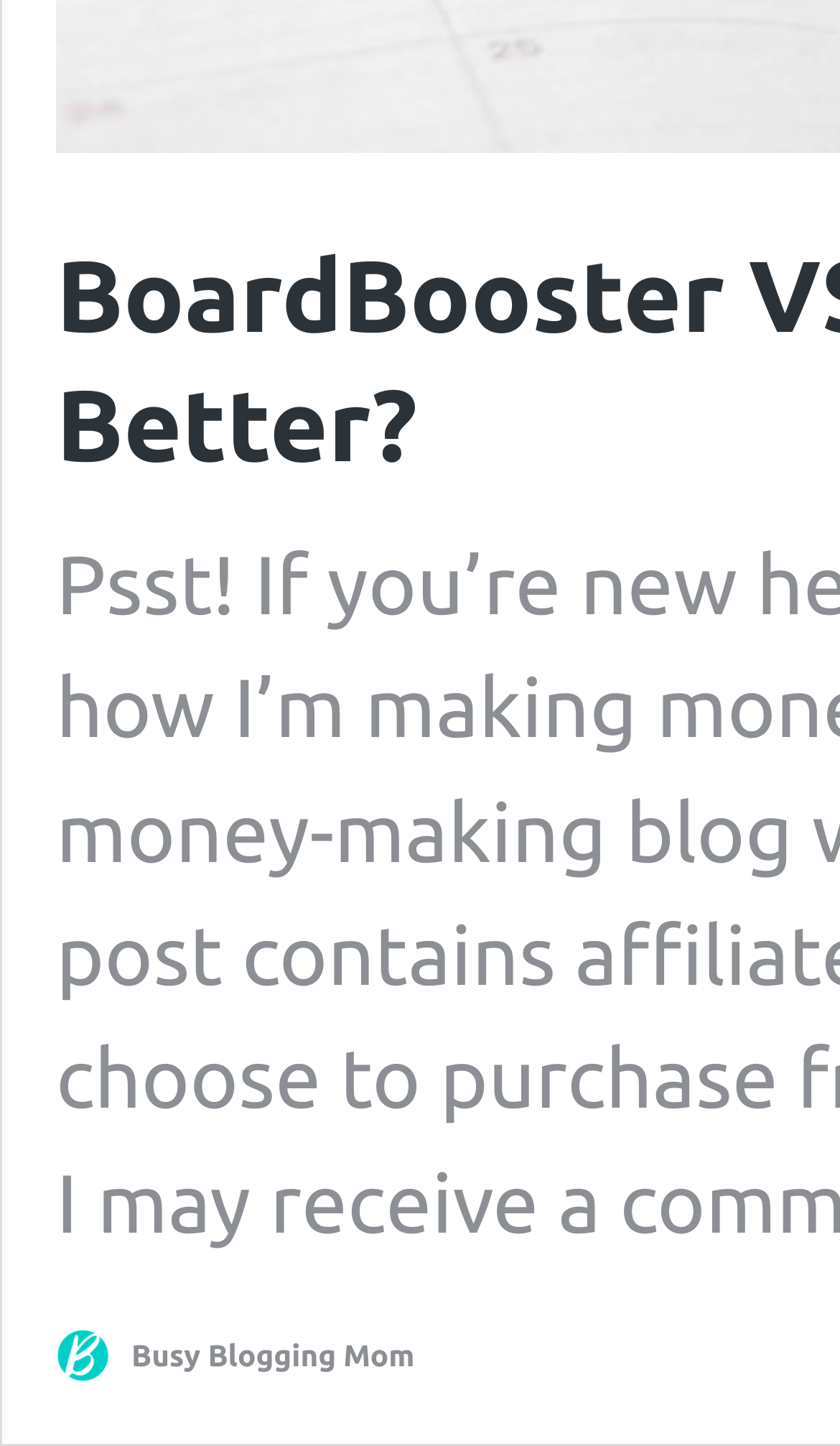Please find the bounding box for the following UI element description. Provide the coordinates in (top-left x, top-left y, bottom-right x, bottom-right y) format, with values between 0 and 1: Busy Blogging Mom

[0.067, 0.919, 0.494, 0.957]